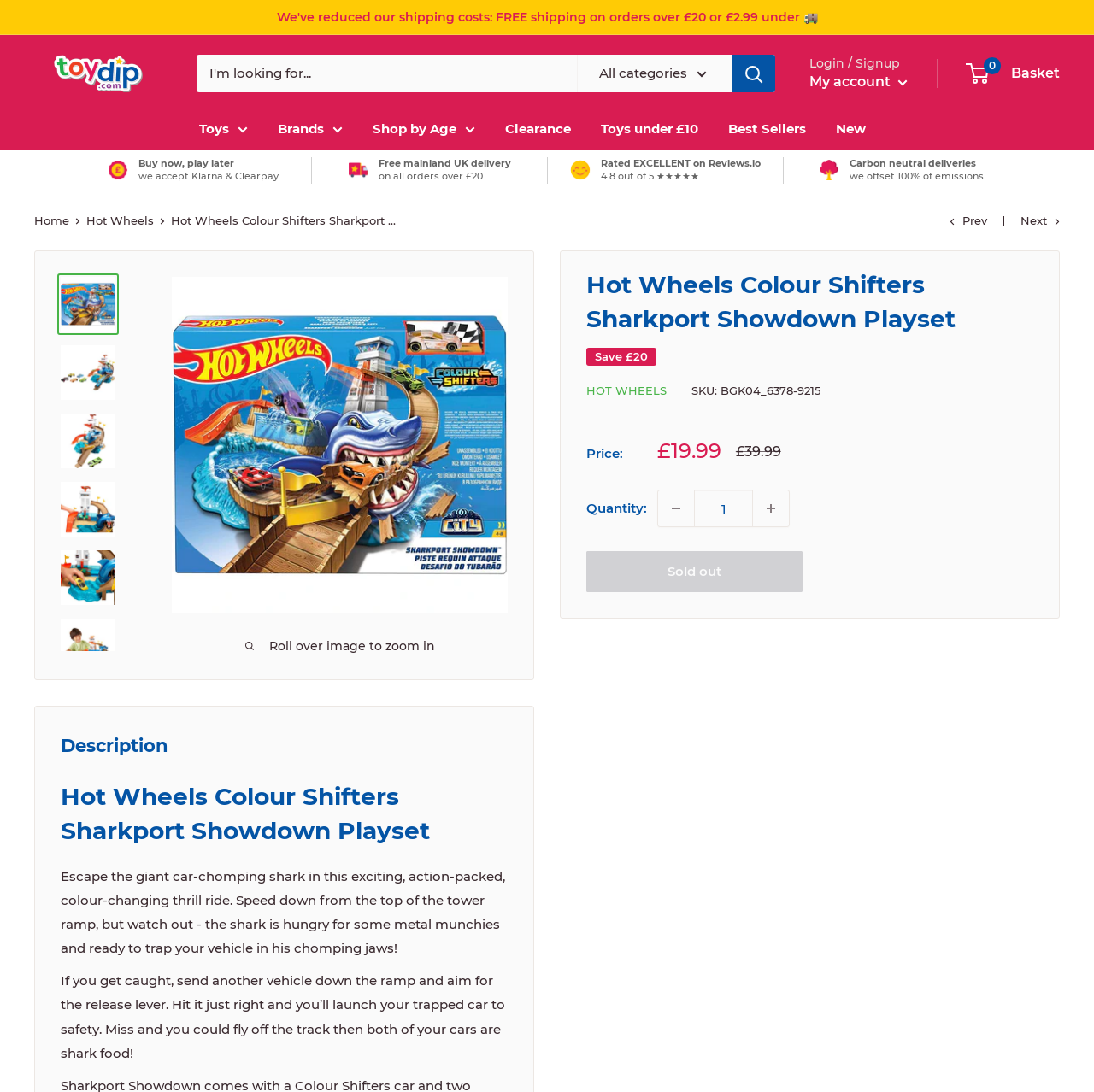Identify the bounding box coordinates for the UI element described as: "Best Sellers". The coordinates should be provided as four floats between 0 and 1: [left, top, right, bottom].

[0.665, 0.107, 0.736, 0.129]